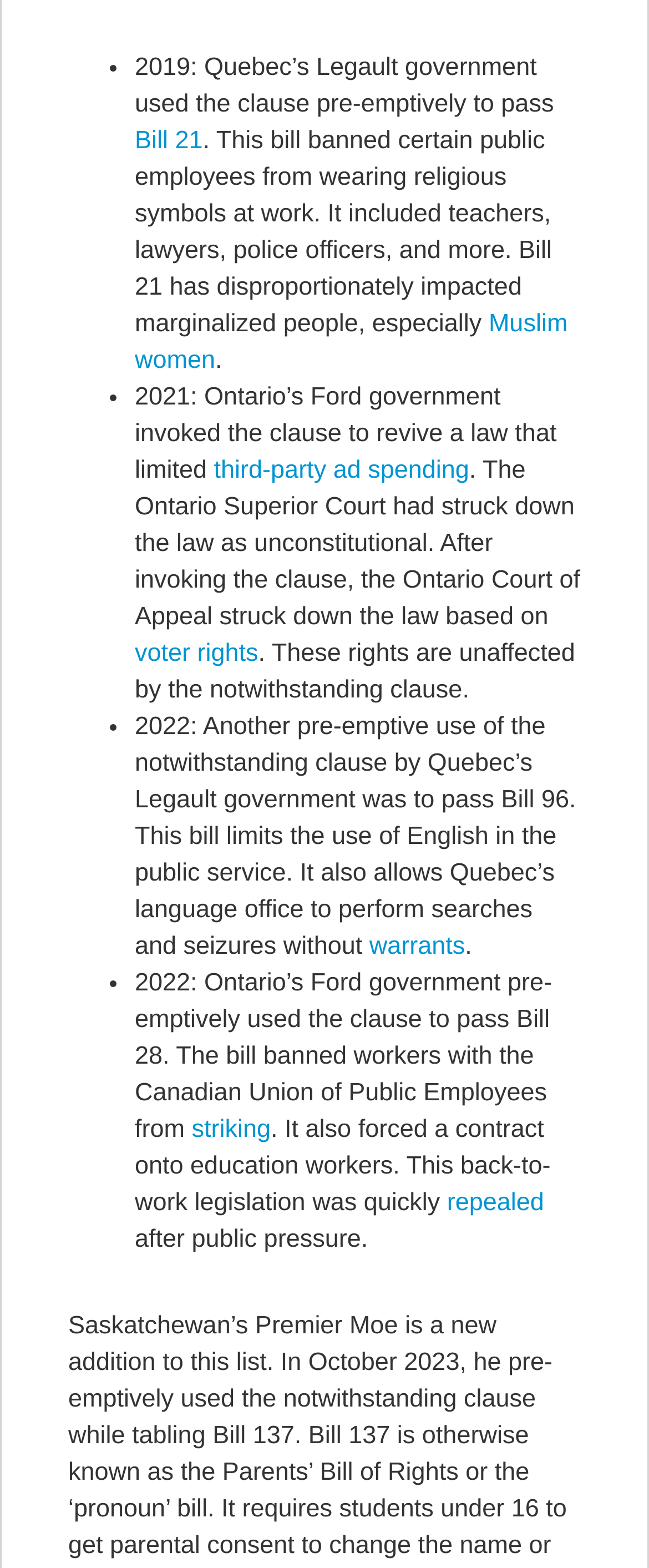Identify the bounding box coordinates of the area you need to click to perform the following instruction: "Search for something".

None